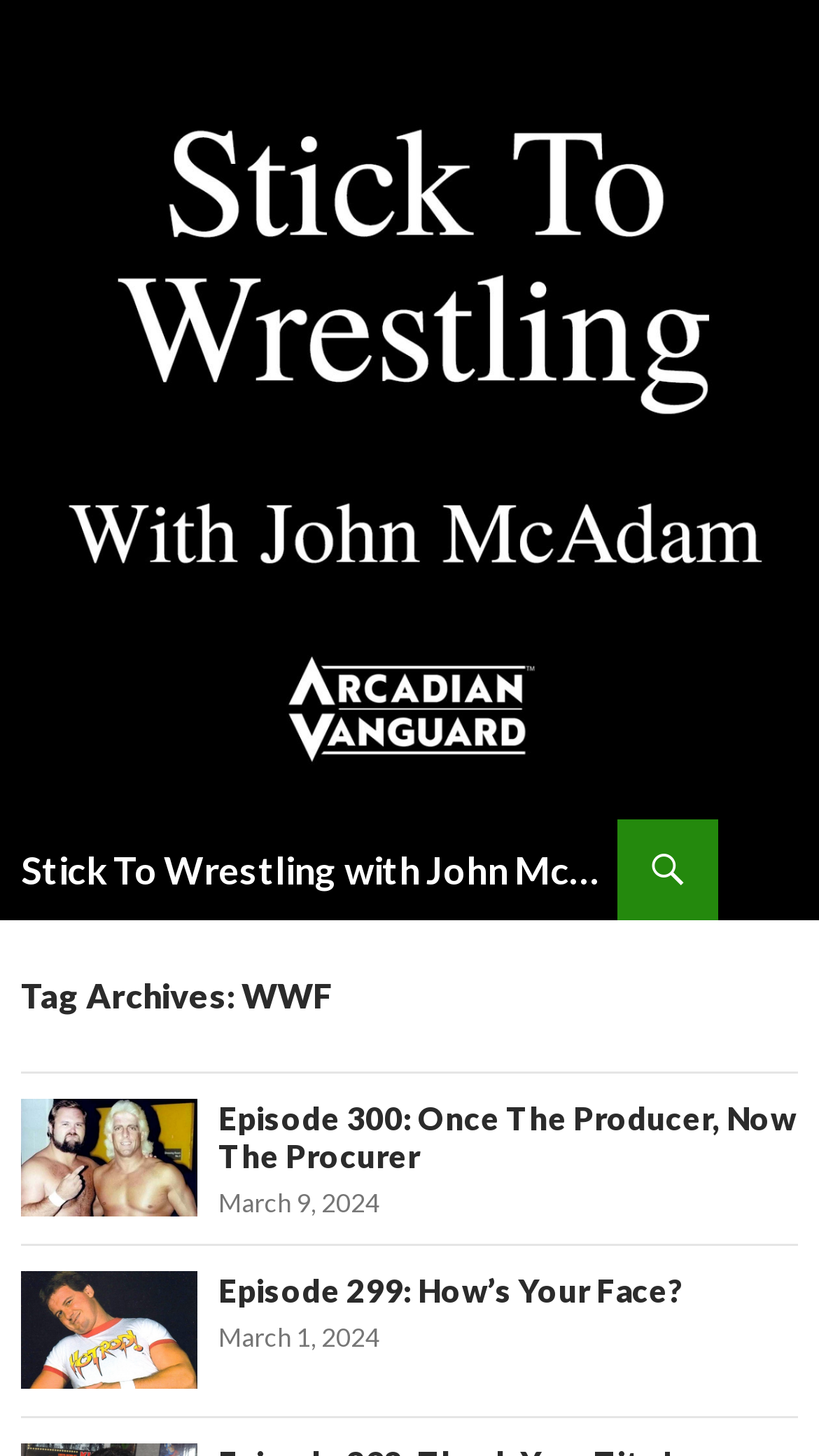What is the date of the second episode?
From the image, respond using a single word or phrase.

March 1, 2024